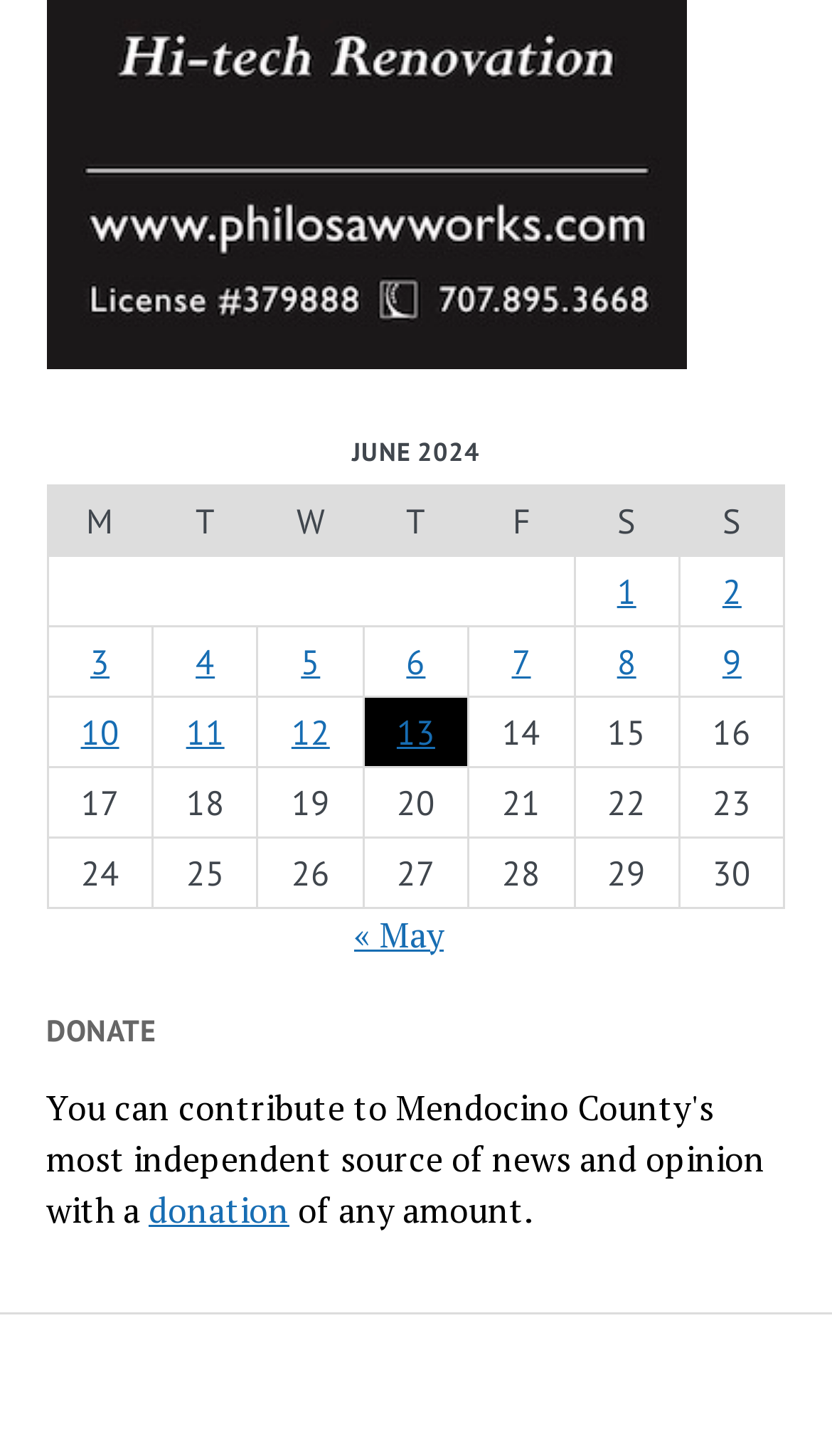Please give a succinct answer using a single word or phrase:
What is the month and year displayed on the table?

June 2024